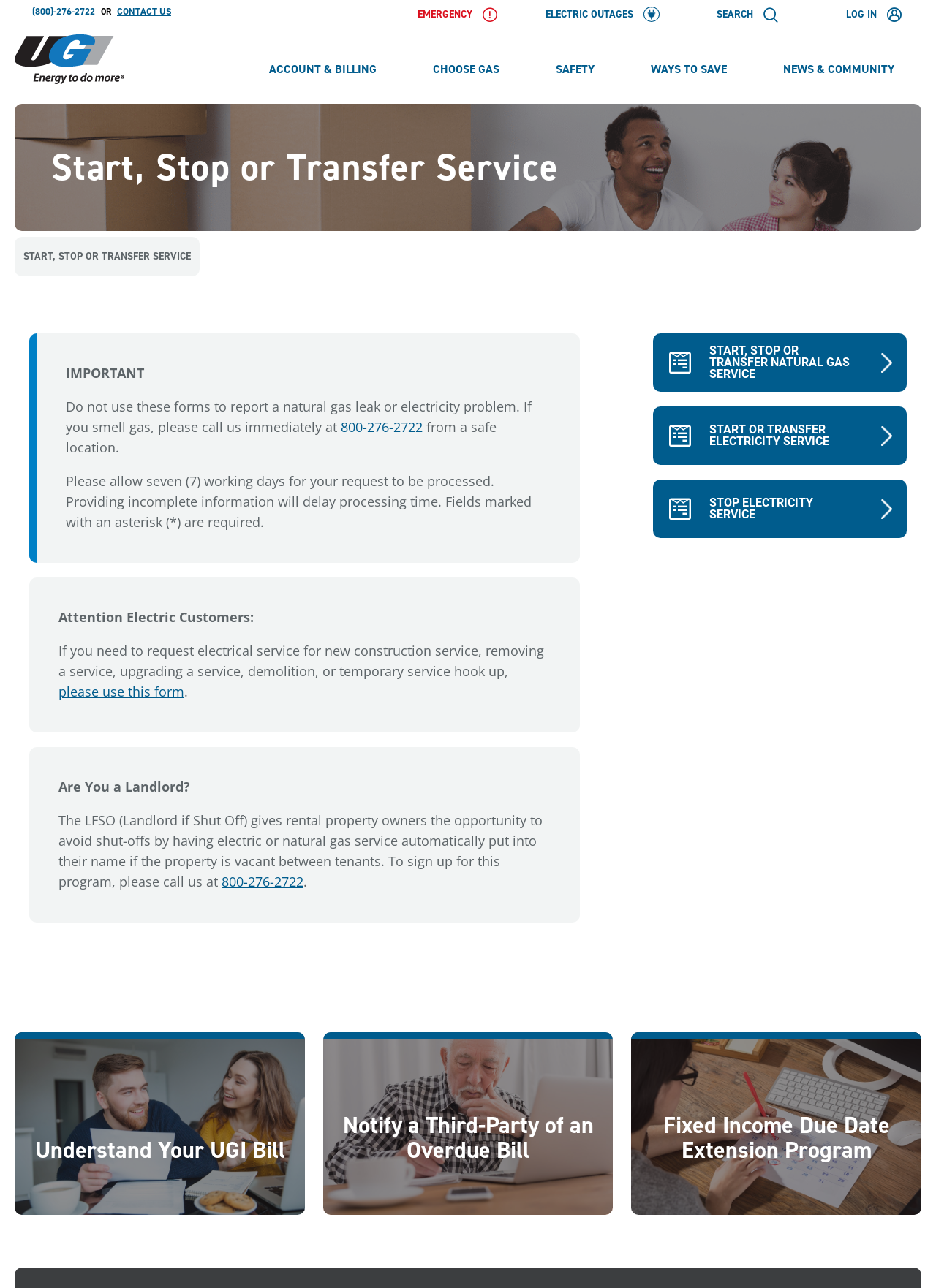Can I request electrical service for new construction?
Please interpret the details in the image and answer the question thoroughly.

The webpage mentions that if I need to request electrical service for new construction, I should use a specific form, which is linked on the webpage. This implies that it is possible to request such service.